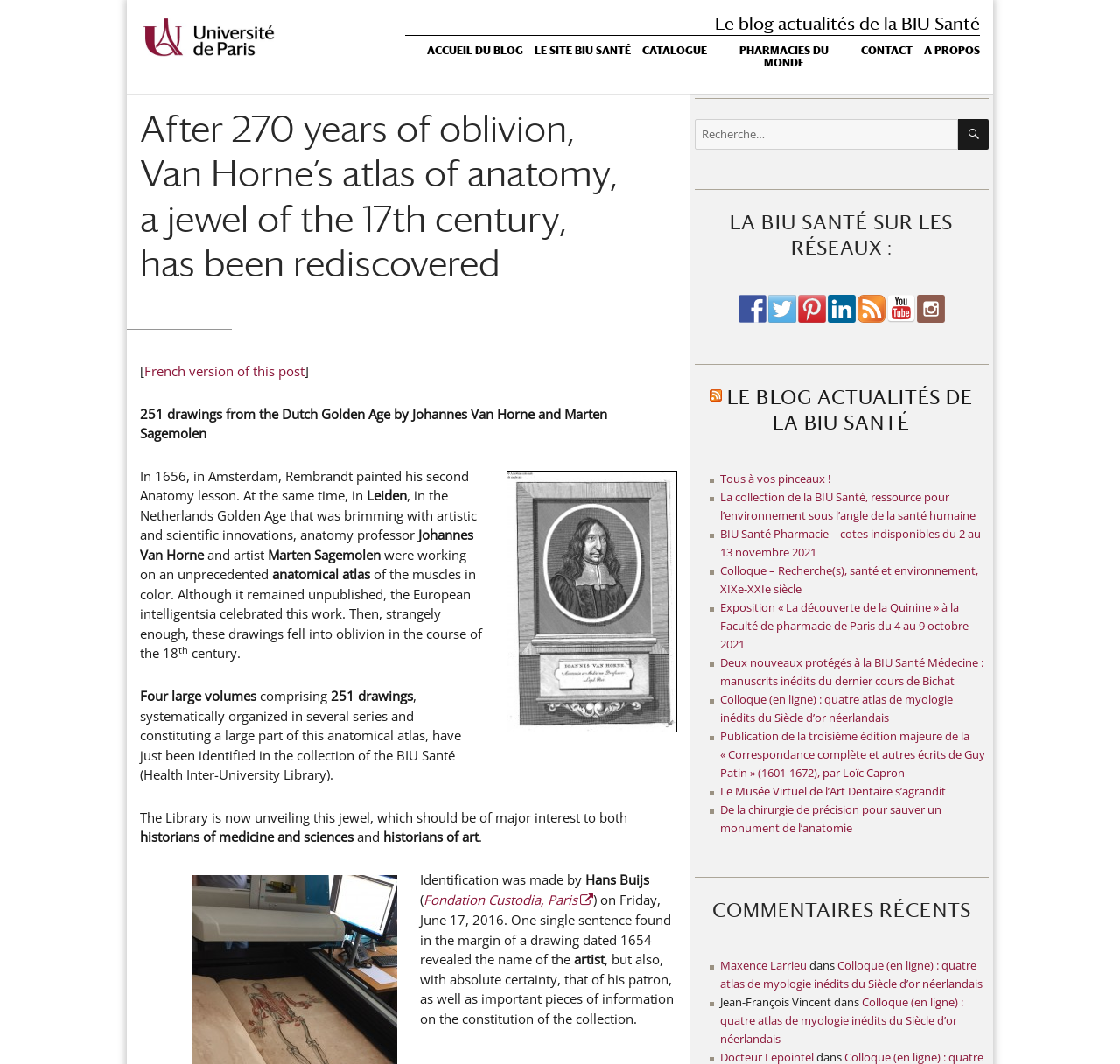Please provide a detailed answer to the question below by examining the image:
What is the name of the anatomical atlas?

The webpage is about the rediscovery of an anatomical atlas, and the name of the atlas is mentioned in the first heading as 'Van Horne’s atlas of anatomy, a jewel of the 17th century'.